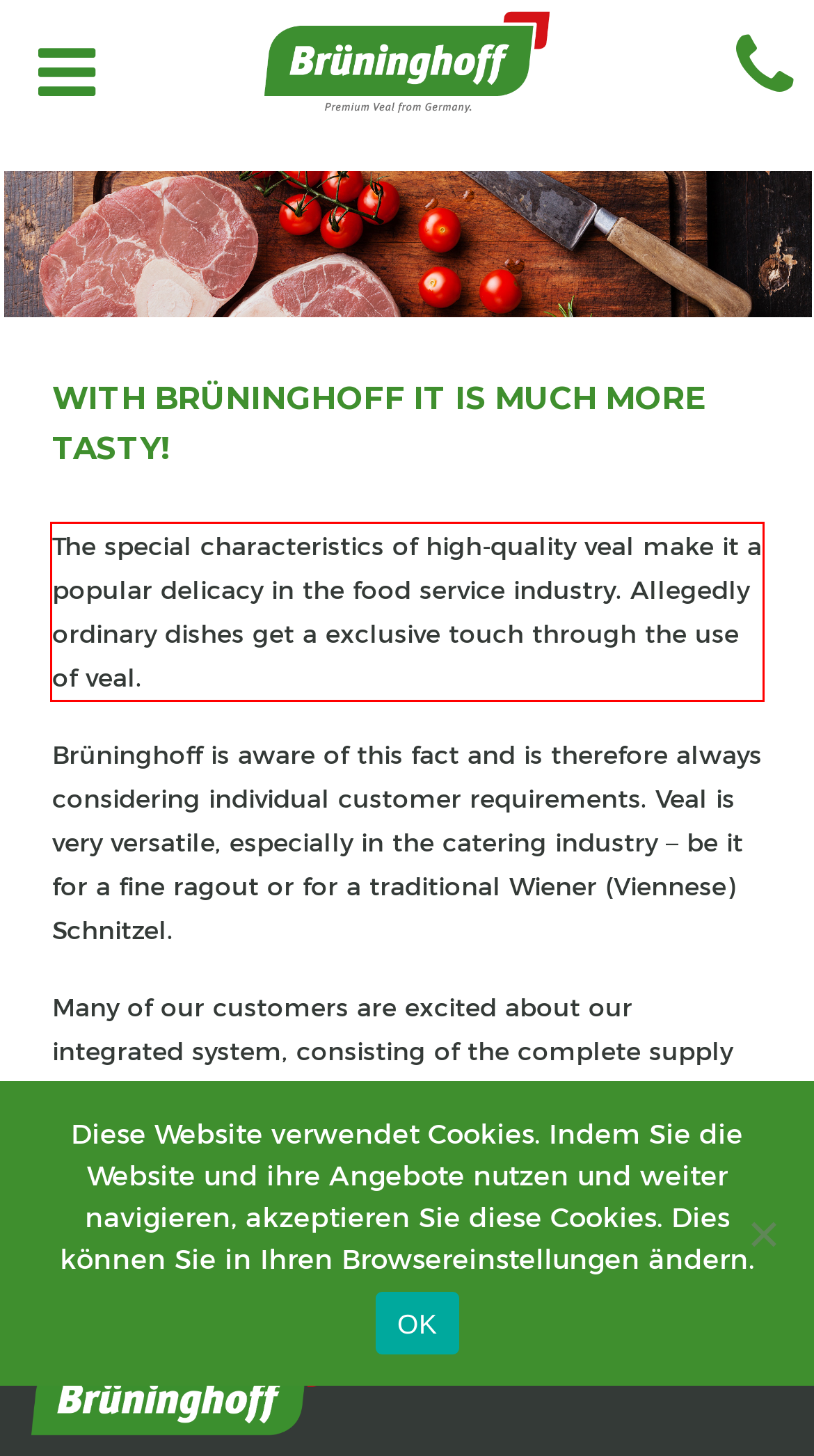You are given a screenshot of a webpage with a UI element highlighted by a red bounding box. Please perform OCR on the text content within this red bounding box.

The special characteristics of high-quality veal make it a popular delicacy in the food service industry. Allegedly ordinary dishes get a exclusive touch through the use of veal.